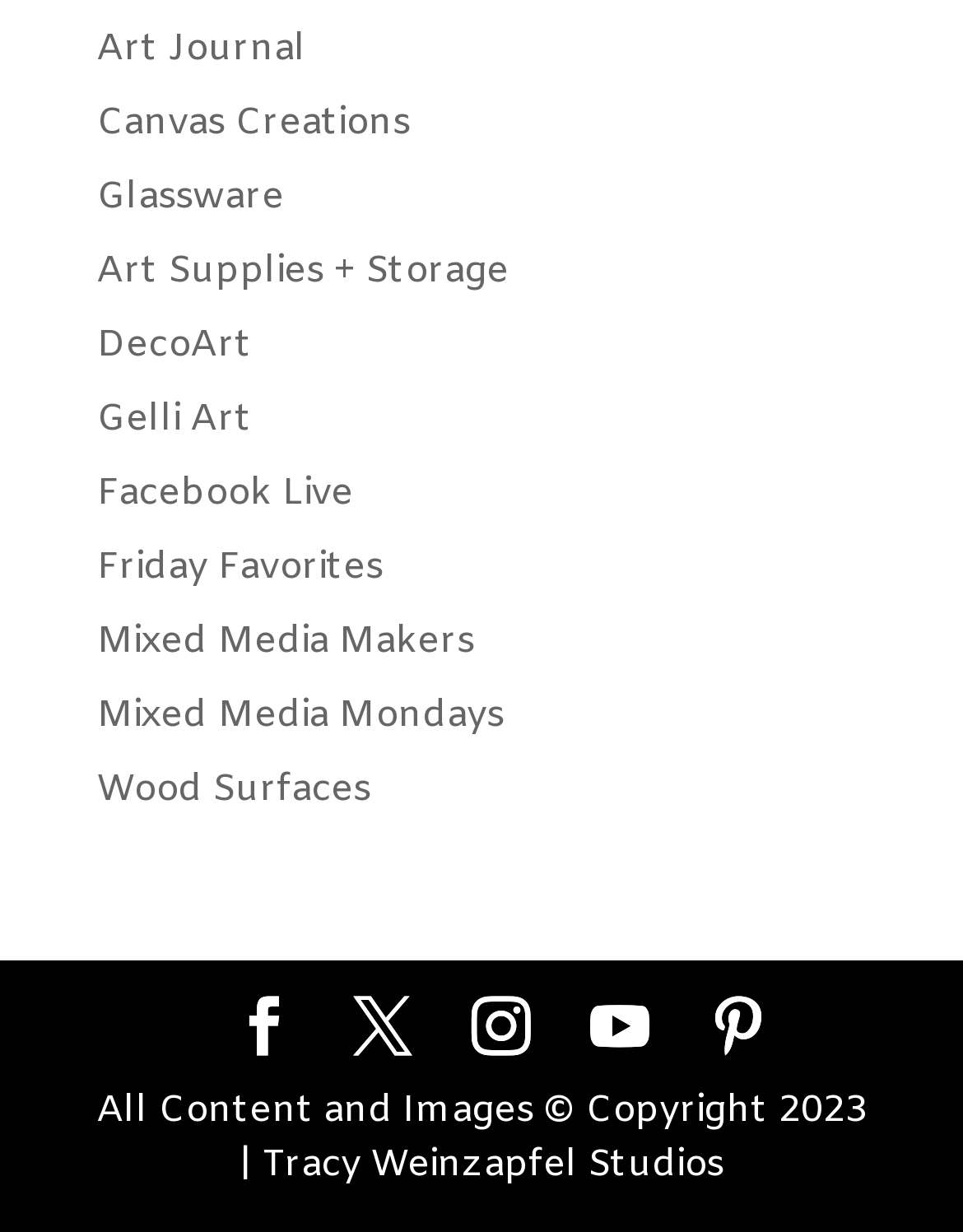What social media platforms are linked?
Please use the image to deliver a detailed and complete answer.

At the bottom of the webpage, there are links to social media platforms, including Facebook, YouTube, and Pinterest, which can be accessed by clicking on the corresponding icons.